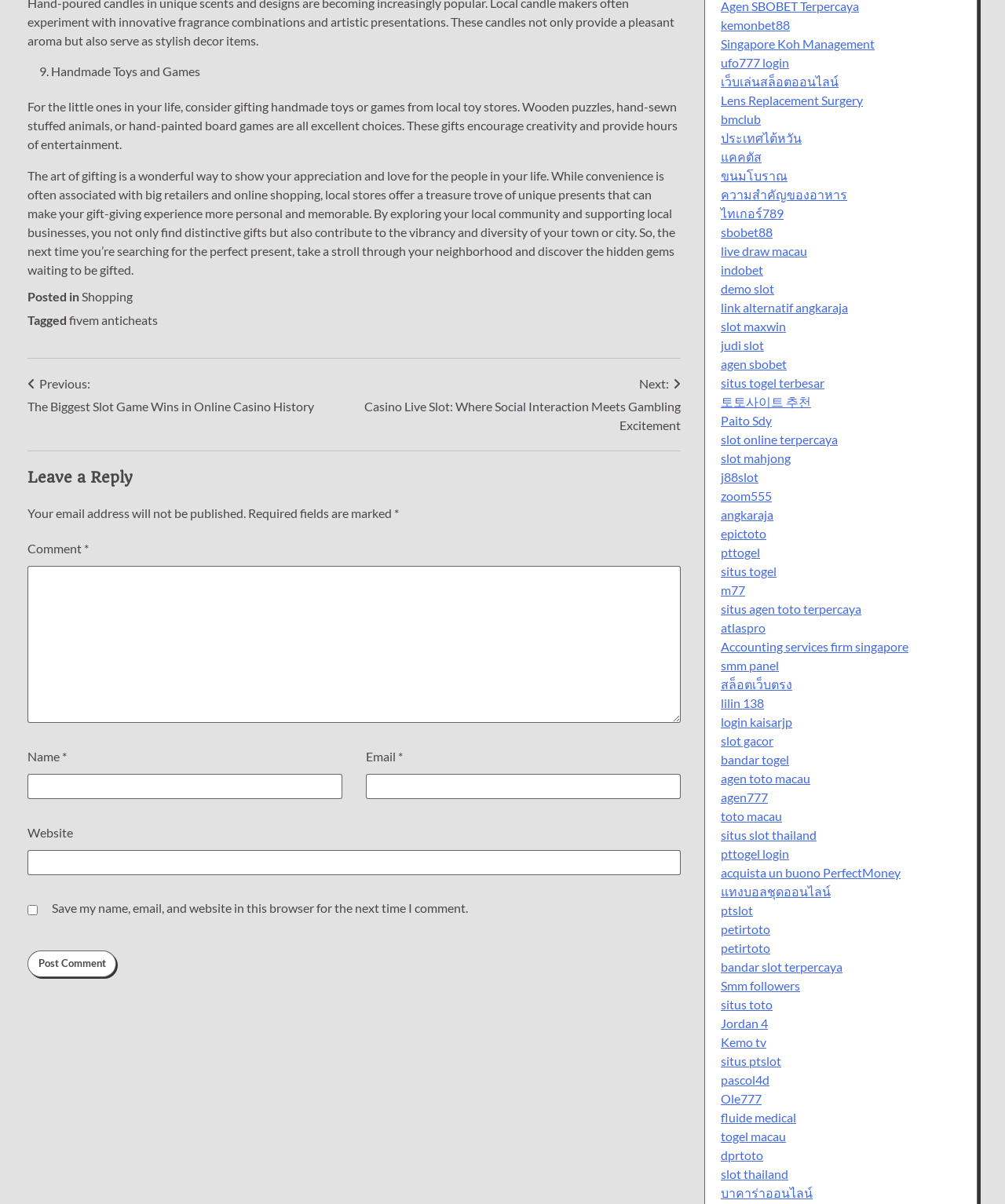Identify the bounding box coordinates of the region that should be clicked to execute the following instruction: "Click the 'Post Comment' button".

[0.027, 0.789, 0.116, 0.811]